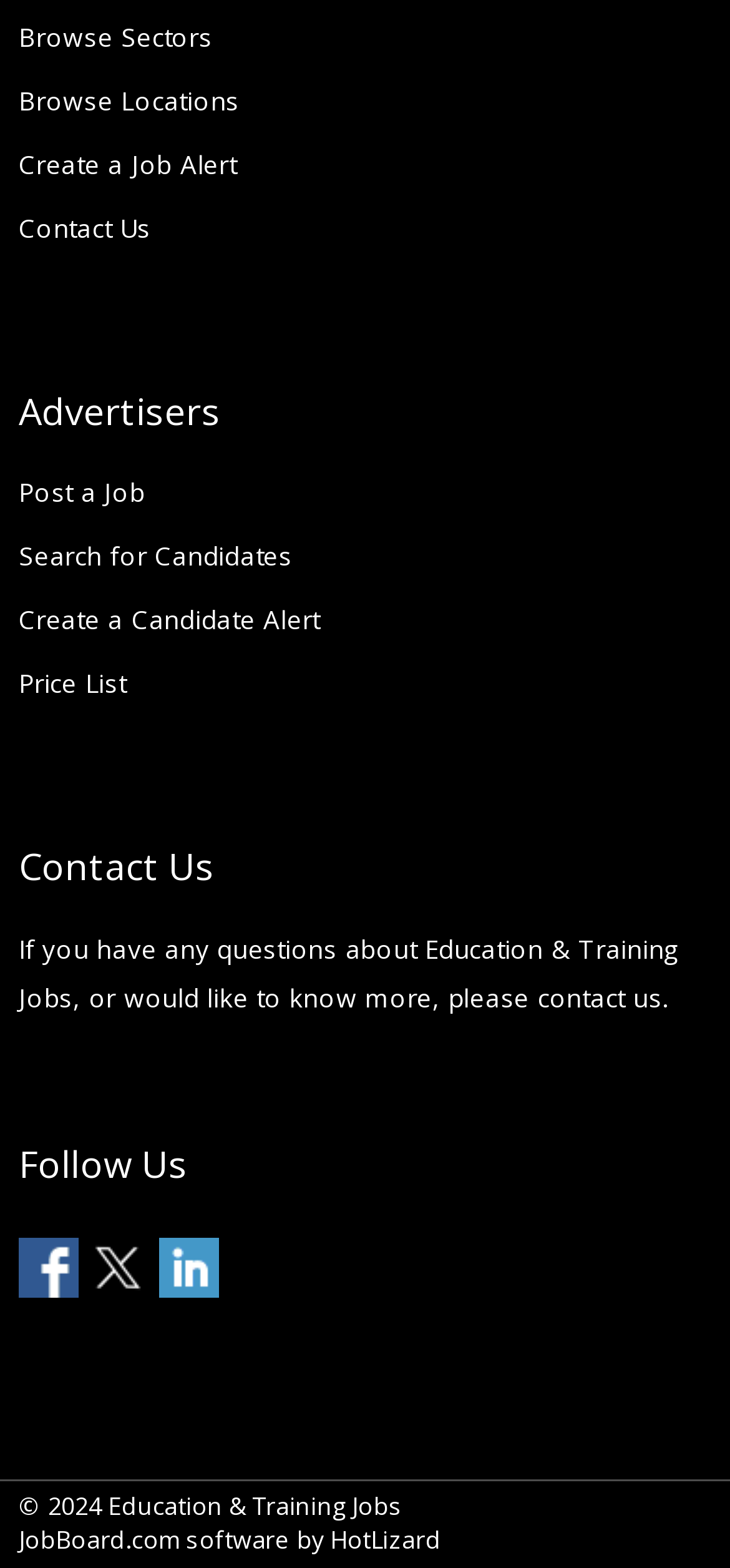Please use the details from the image to answer the following question comprehensively:
What is the name of the job board website?

The website's domain name is mentioned at the bottom of the webpage, indicating that the job board is hosted on the JobBoard.com domain.